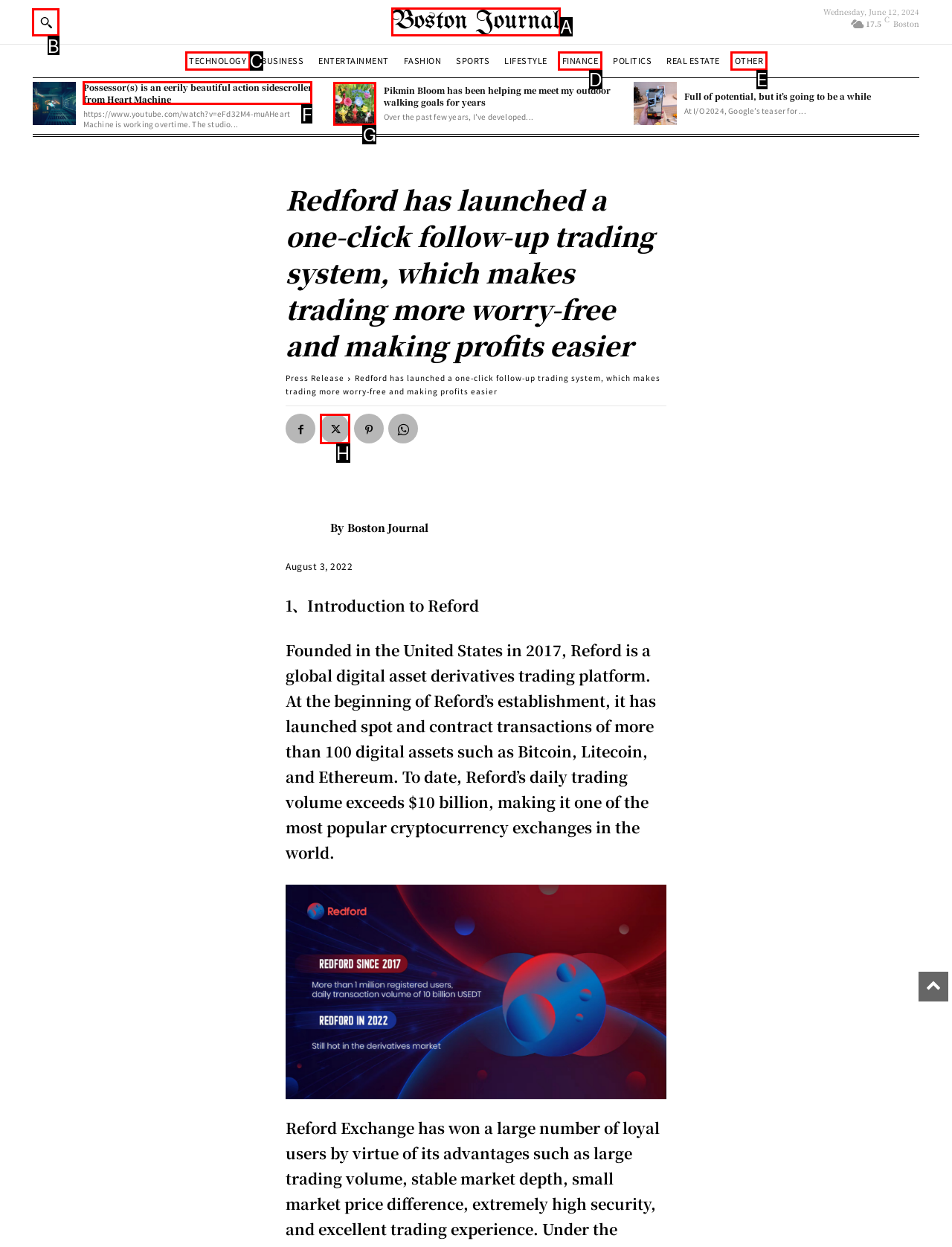Determine the letter of the UI element I should click on to complete the task: Search from the provided choices in the screenshot.

B